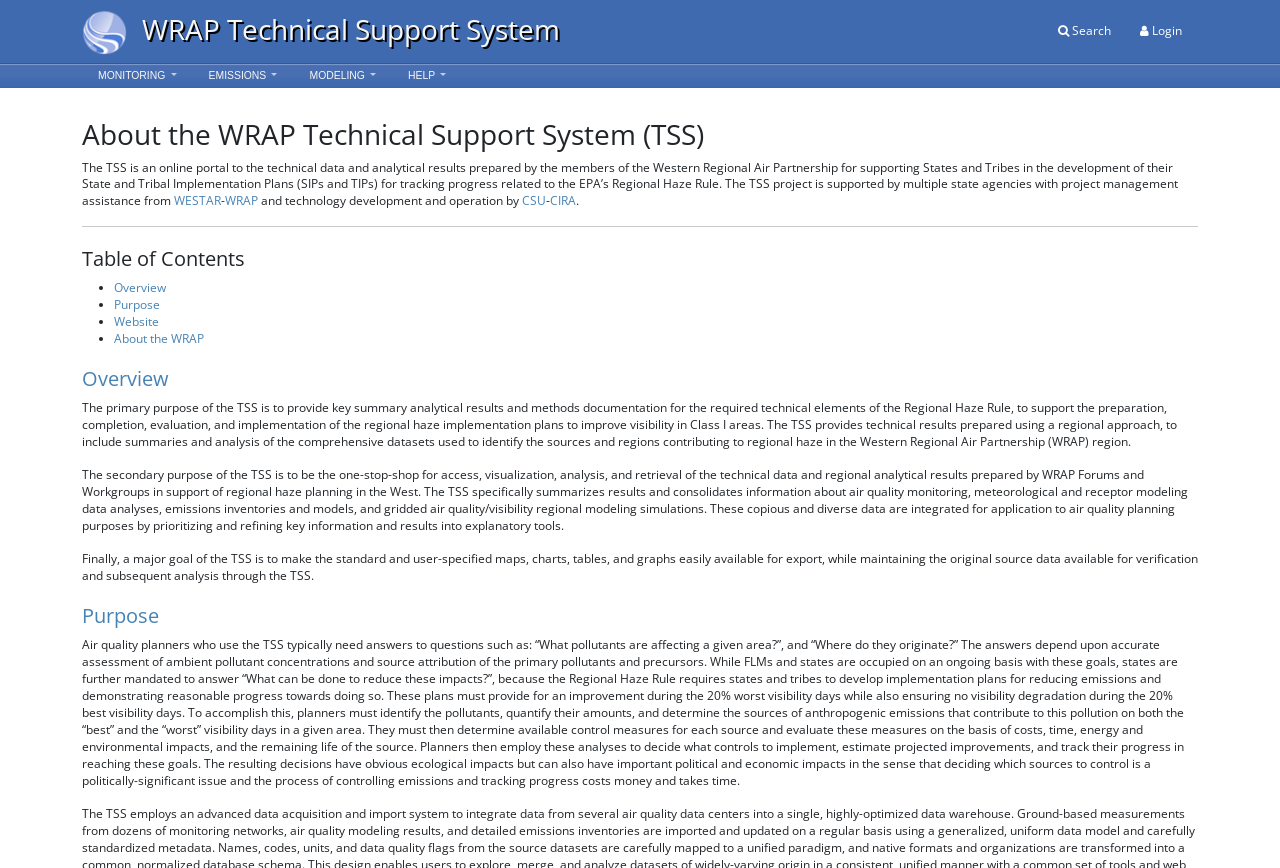What is required of states and tribes under the Regional Haze Rule?
We need a detailed and exhaustive answer to the question. Please elaborate.

States and tribes are required to develop implementation plans for reducing emissions and demonstrating reasonable progress towards doing so. These plans must provide for an improvement during the 20% worst visibility days while also ensuring no visibility degradation during the 20% best visibility days.